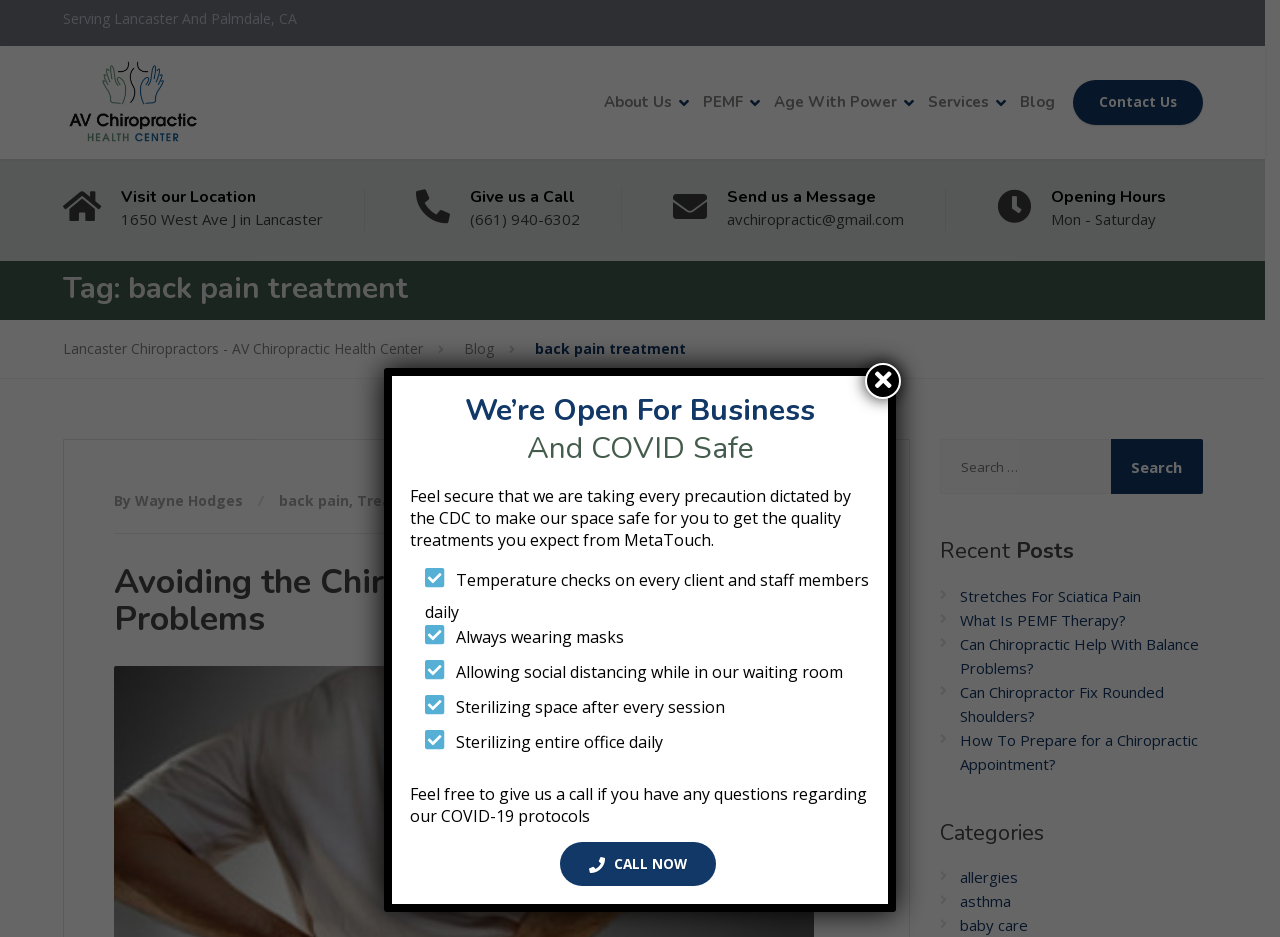What is the name of the author of the blog post?
We need a detailed and exhaustive answer to the question. Please elaborate.

The name of the author of the blog post can be found below the blog post title, where it says 'By Wayne Hodges'.